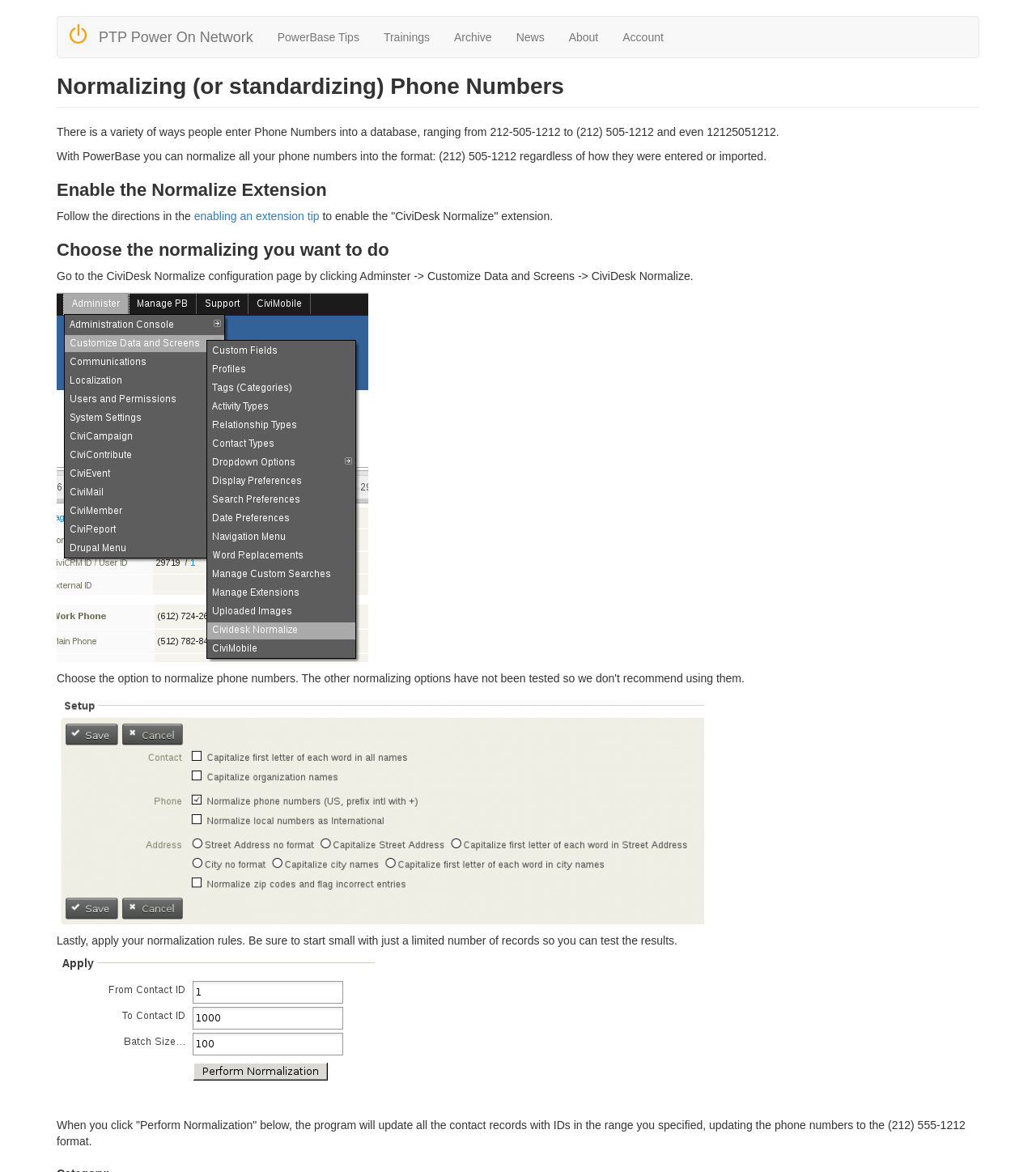Please identify the bounding box coordinates of the clickable region that I should interact with to perform the following instruction: "Click on the 'Perform Normalization' button". The coordinates should be expressed as four float numbers between 0 and 1, i.e., [left, top, right, bottom].

[0.055, 0.955, 0.932, 0.979]